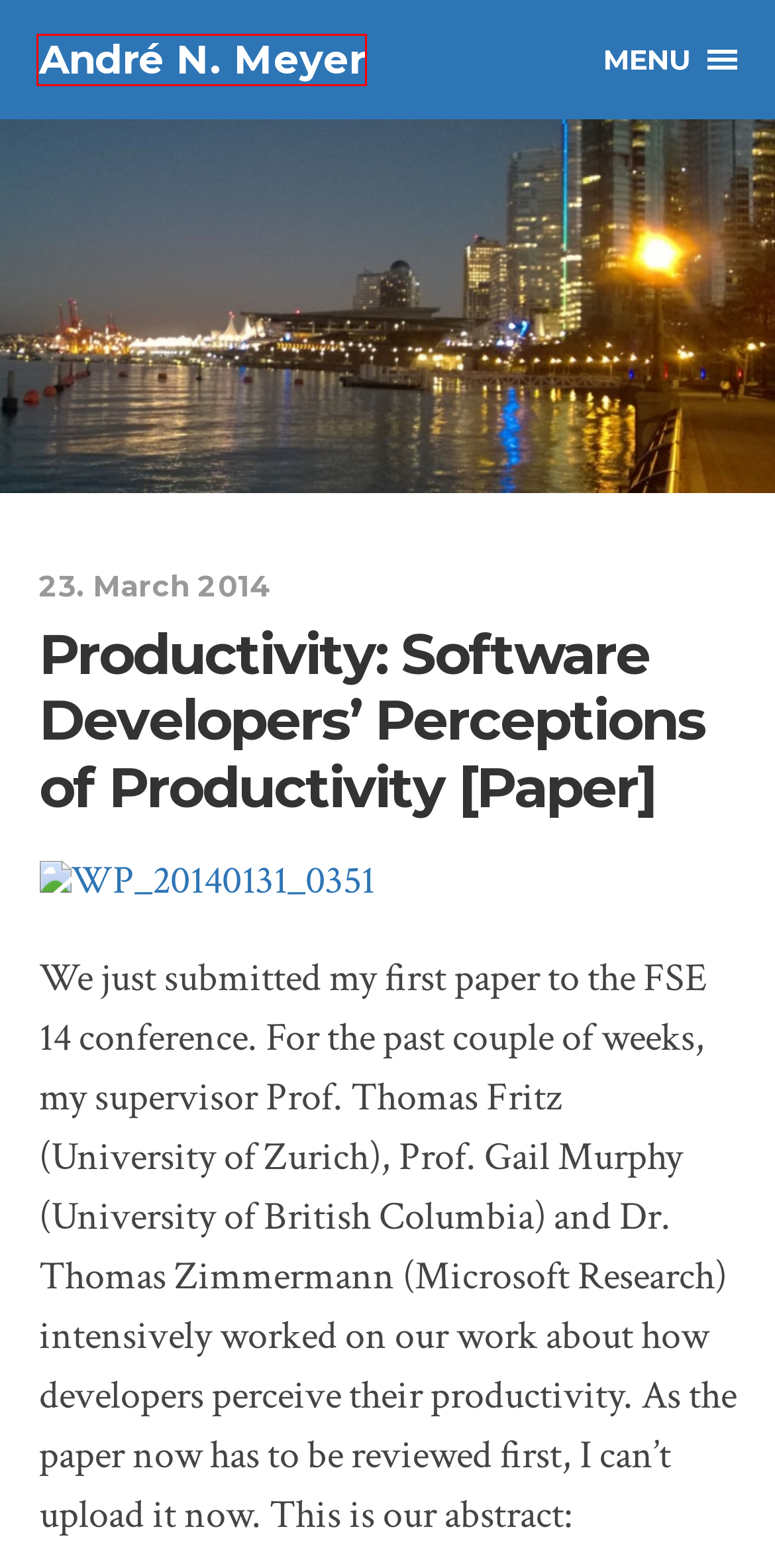Observe the provided screenshot of a webpage that has a red rectangle bounding box. Determine the webpage description that best matches the new webpage after clicking the element inside the red bounding box. Here are the candidates:
A. Well-Being – André N. Meyer
B. Quotes – André N. Meyer
C. IT News – André N. Meyer
D. André N. Meyer
E. Blog – André N. Meyer
F. App Portfolio – André N. Meyer
G. Productivity – André N. Meyer
H. MIT-GROUP – André N. Meyer

D